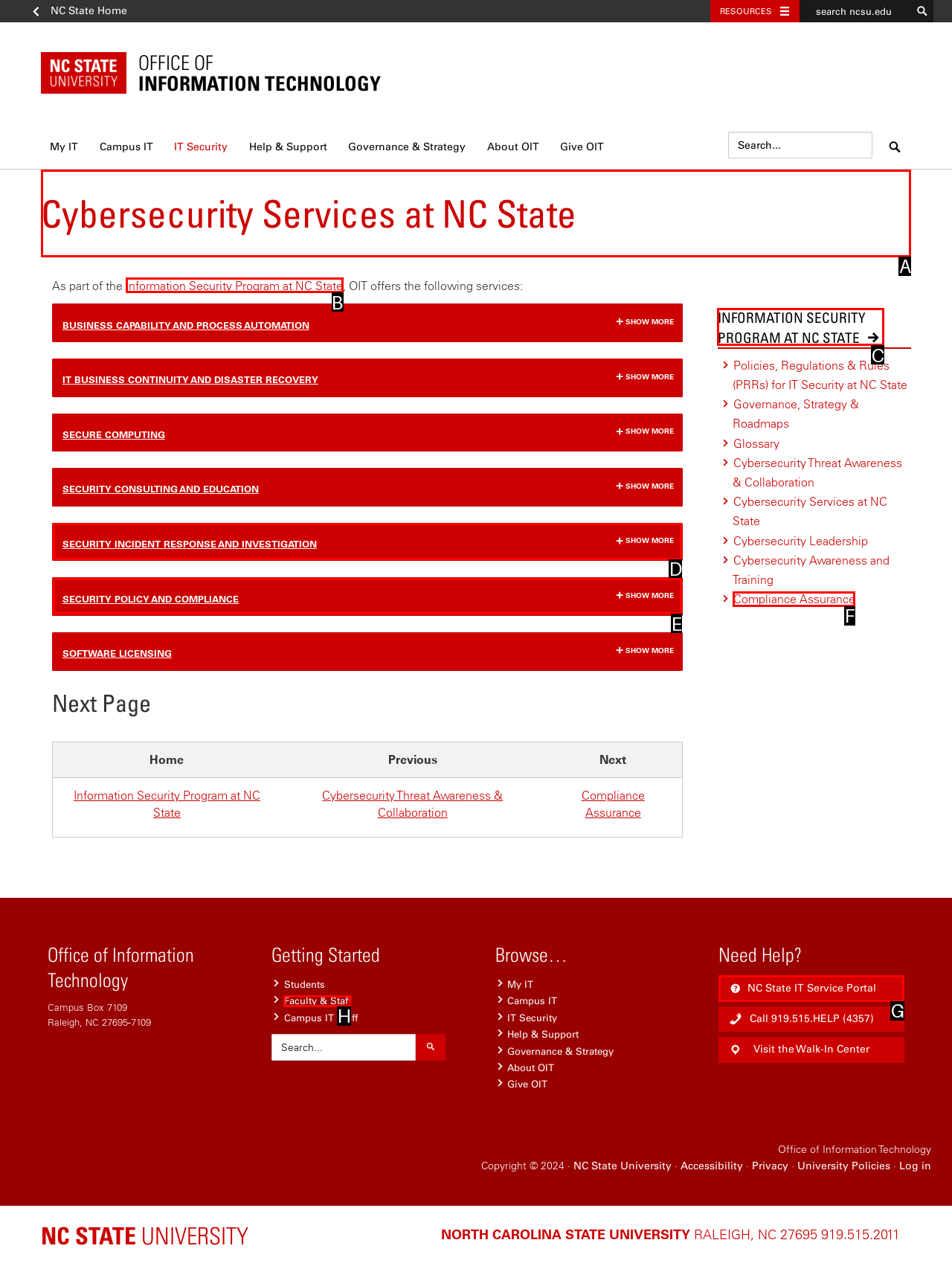Choose the letter of the UI element necessary for this task: Learn about Cybersecurity Services at NC State
Answer with the correct letter.

A